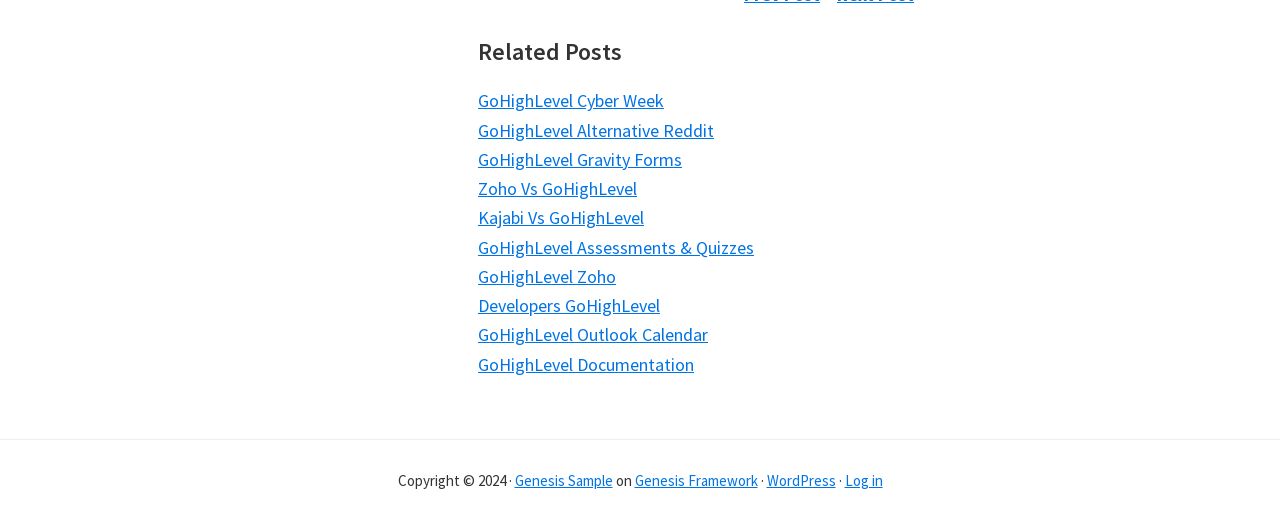Could you indicate the bounding box coordinates of the region to click in order to complete this instruction: "Check 'GoHighLevel Documentation'".

[0.373, 0.676, 0.542, 0.72]